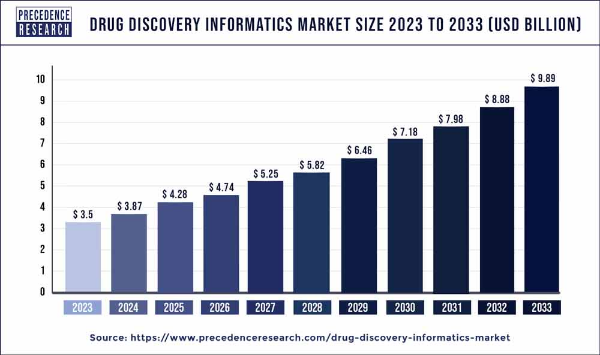Explain what is happening in the image with as much detail as possible.

The image illustrates the projected growth of the global drug discovery informatics market from 2023 to 2033, showcasing market sizes in billions of USD. Starting at $3.5 billion in 2023, the market is expected to increase steadily each year, reaching approximately $9.89 billion by 2033. The graph highlights key annual valuations, with figures such as $4.28 billion in 2024, $5.25 billion in 2027, and $7.98 billion in 2030. This upward trend emphasizes the growing importance and investment in informatics solutions within the drug discovery sector, driven by factors such as the increasing prevalence of chronic diseases and technological advancements. The source of the data is provided at the bottom, indicating the graph's credibility and relevance to industry analysis.